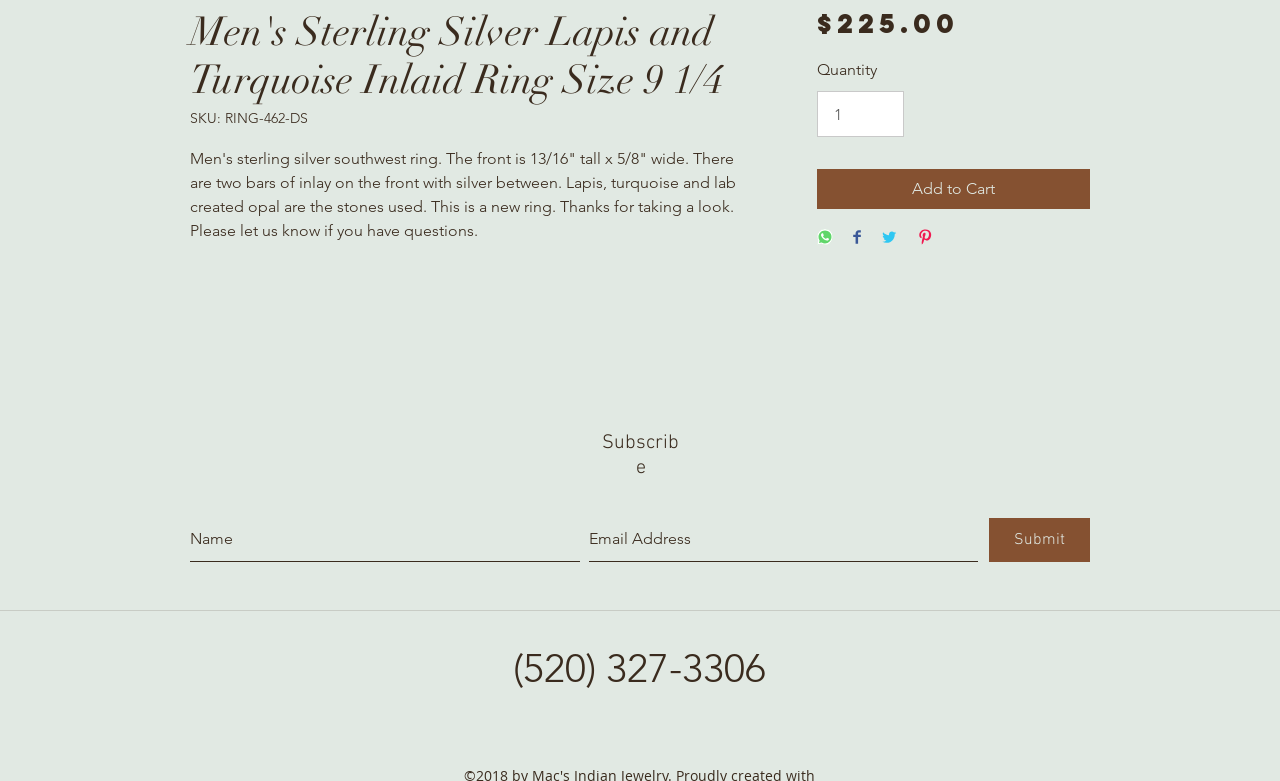Determine the bounding box for the UI element that matches this description: "New Student Inquiry".

None